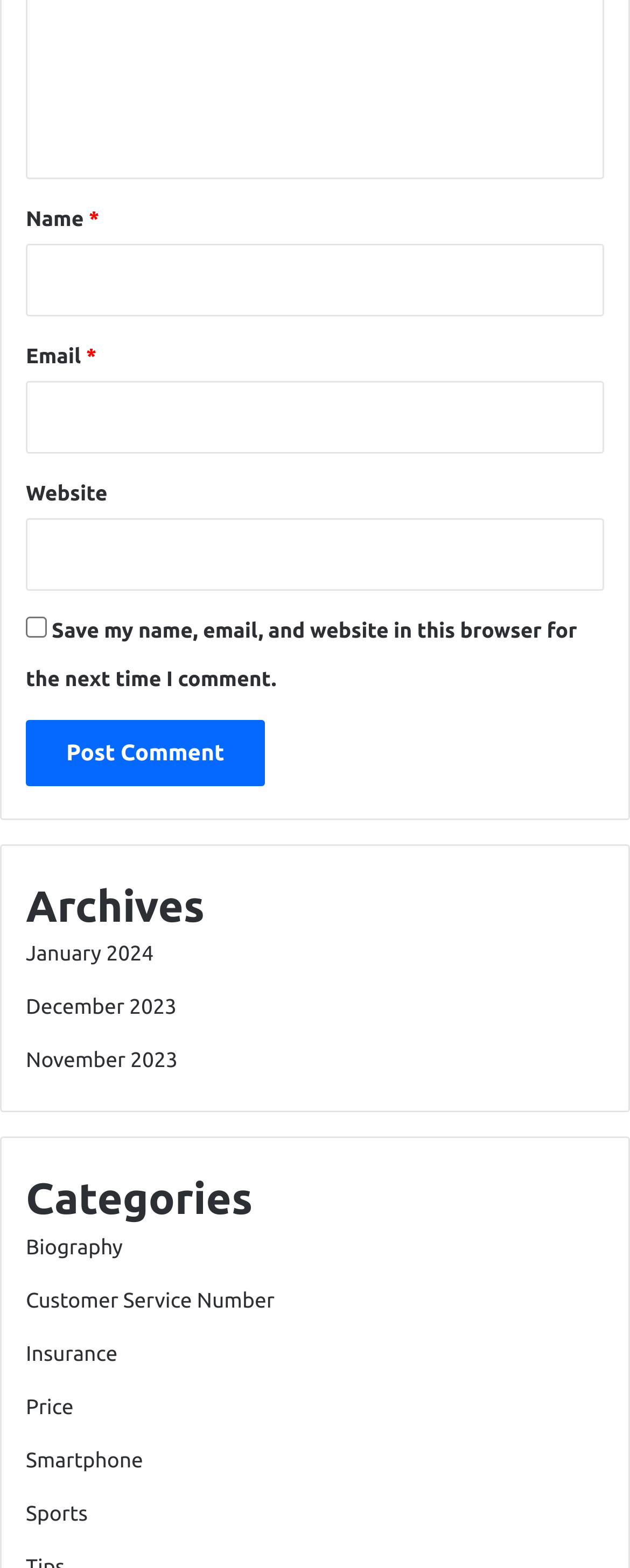Pinpoint the bounding box coordinates for the area that should be clicked to perform the following instruction: "Enter your name".

[0.041, 0.155, 0.959, 0.201]